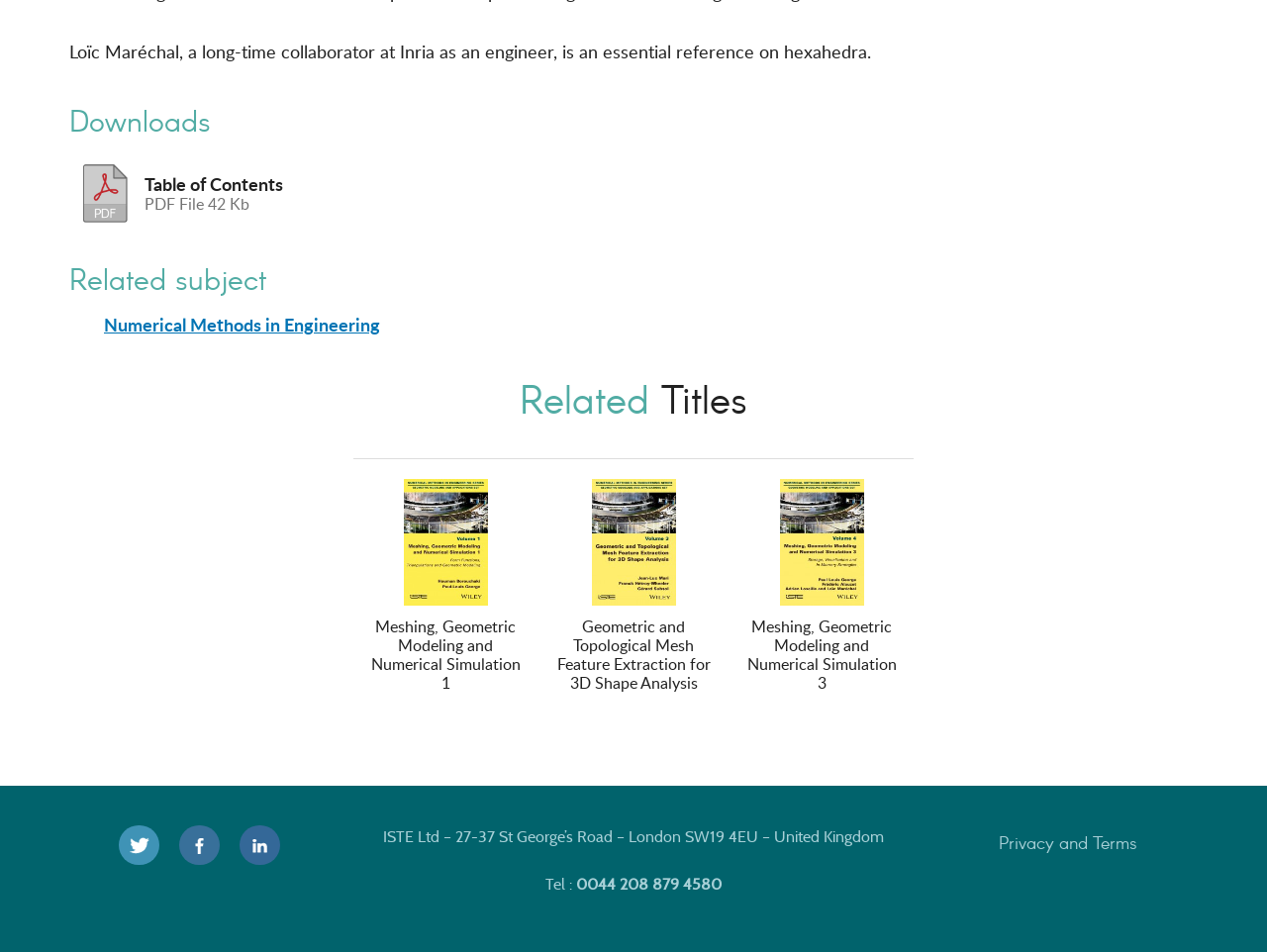Use a single word or phrase to respond to the question:
How many logos are displayed at the bottom of the webpage?

3